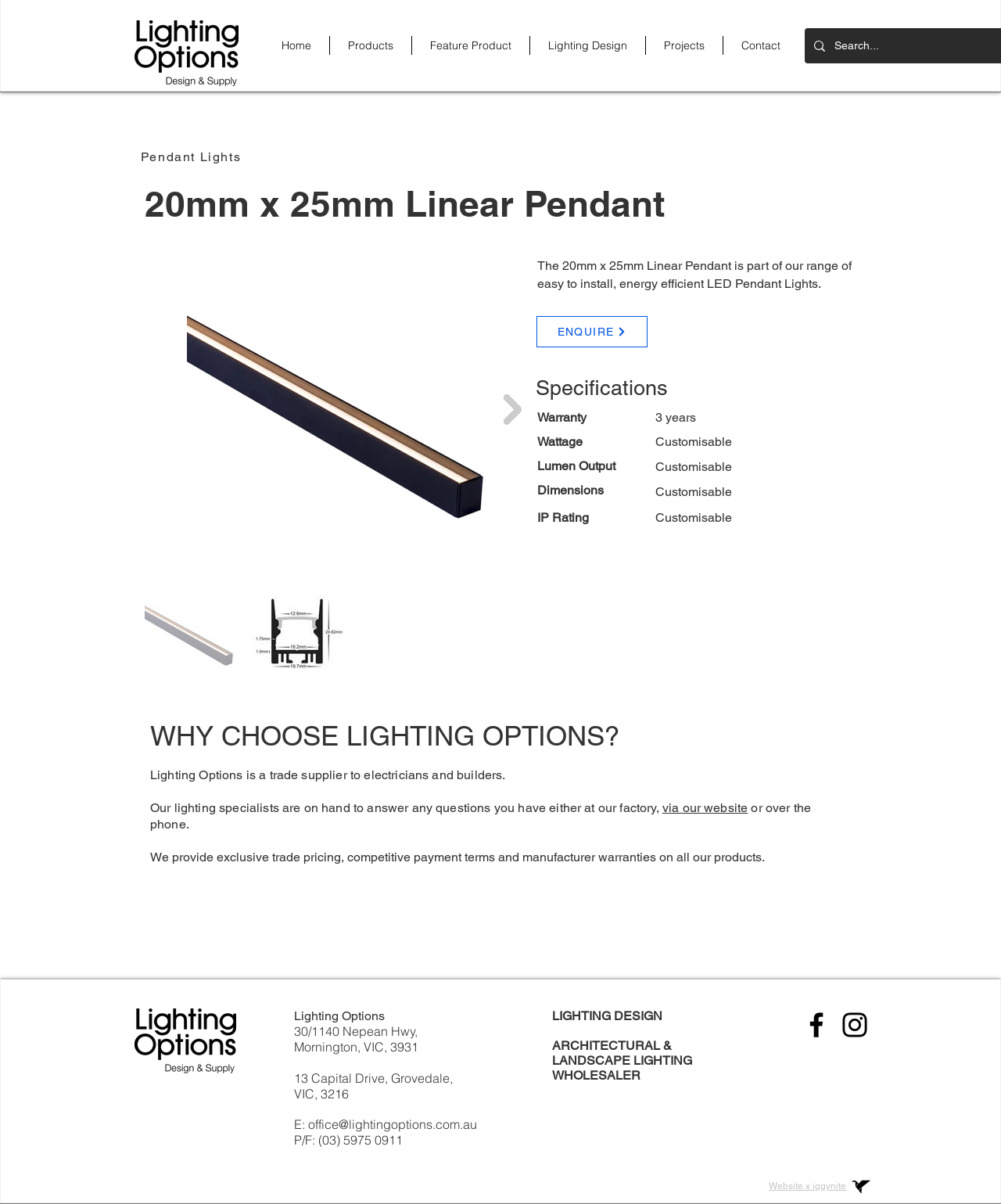Show the bounding box coordinates of the region that should be clicked to follow the instruction: "Explore Technology category."

None